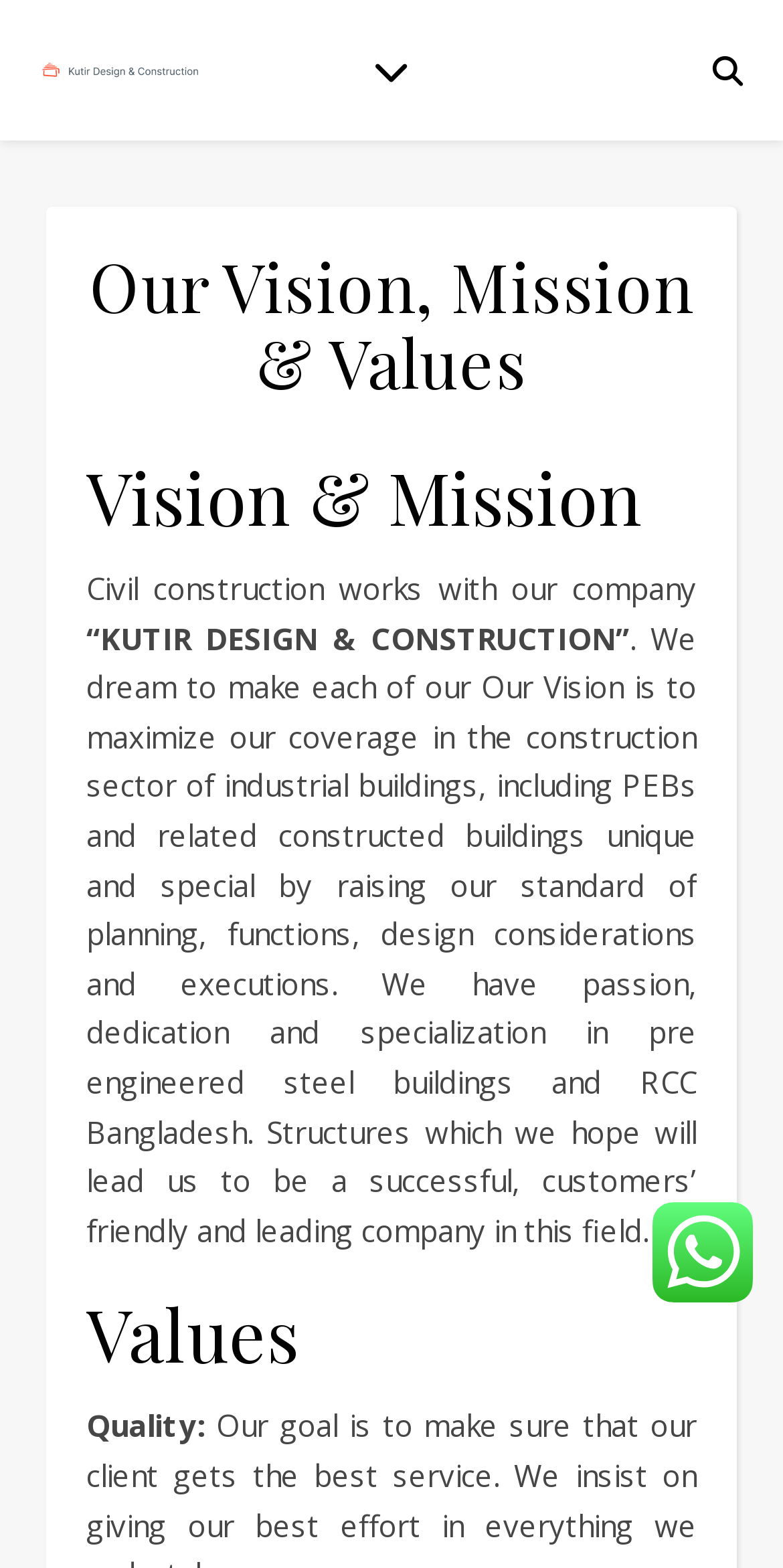Please predict the bounding box coordinates (top-left x, top-left y, bottom-right x, bottom-right y) for the UI element in the screenshot that fits the description: title="Kutir Design & Construction"

[0.051, 0.04, 0.256, 0.05]